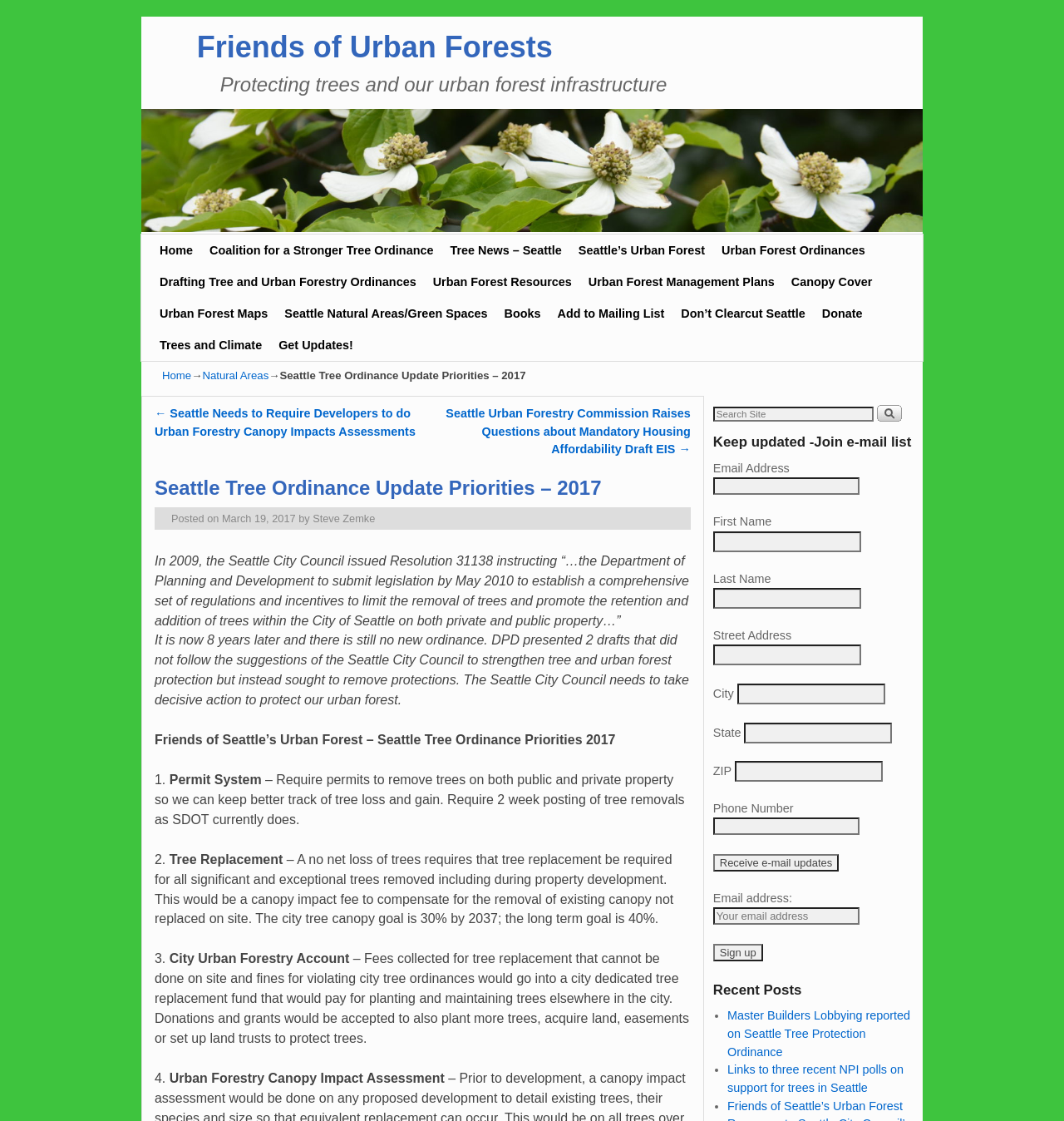Please mark the bounding box coordinates of the area that should be clicked to carry out the instruction: "Enter your email address to receive updates".

[0.67, 0.426, 0.808, 0.442]